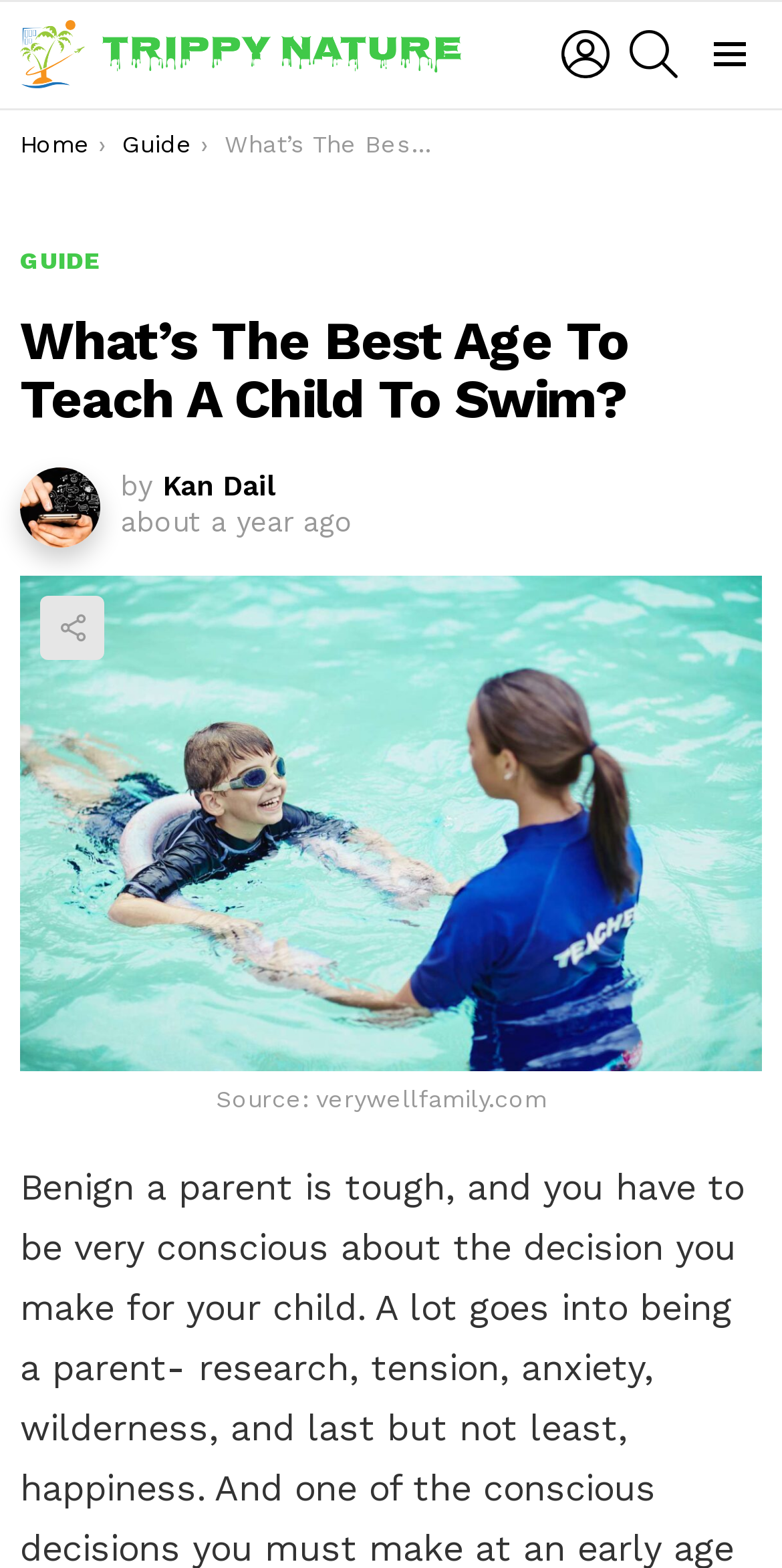Given the description of a UI element: "alt="Avery Partners"", identify the bounding box coordinates of the matching element in the webpage screenshot.

None